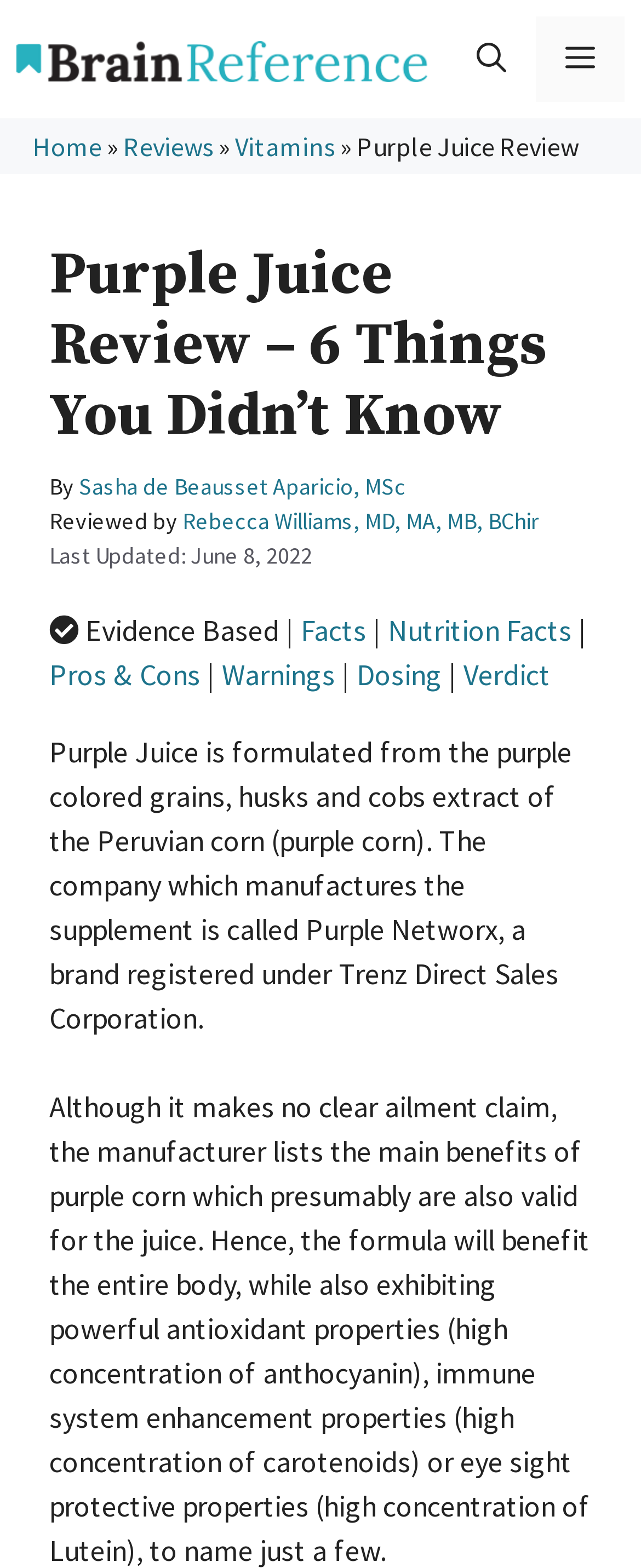Use a single word or phrase to answer this question: 
Who manufactures Purple Juice?

Purple Networx